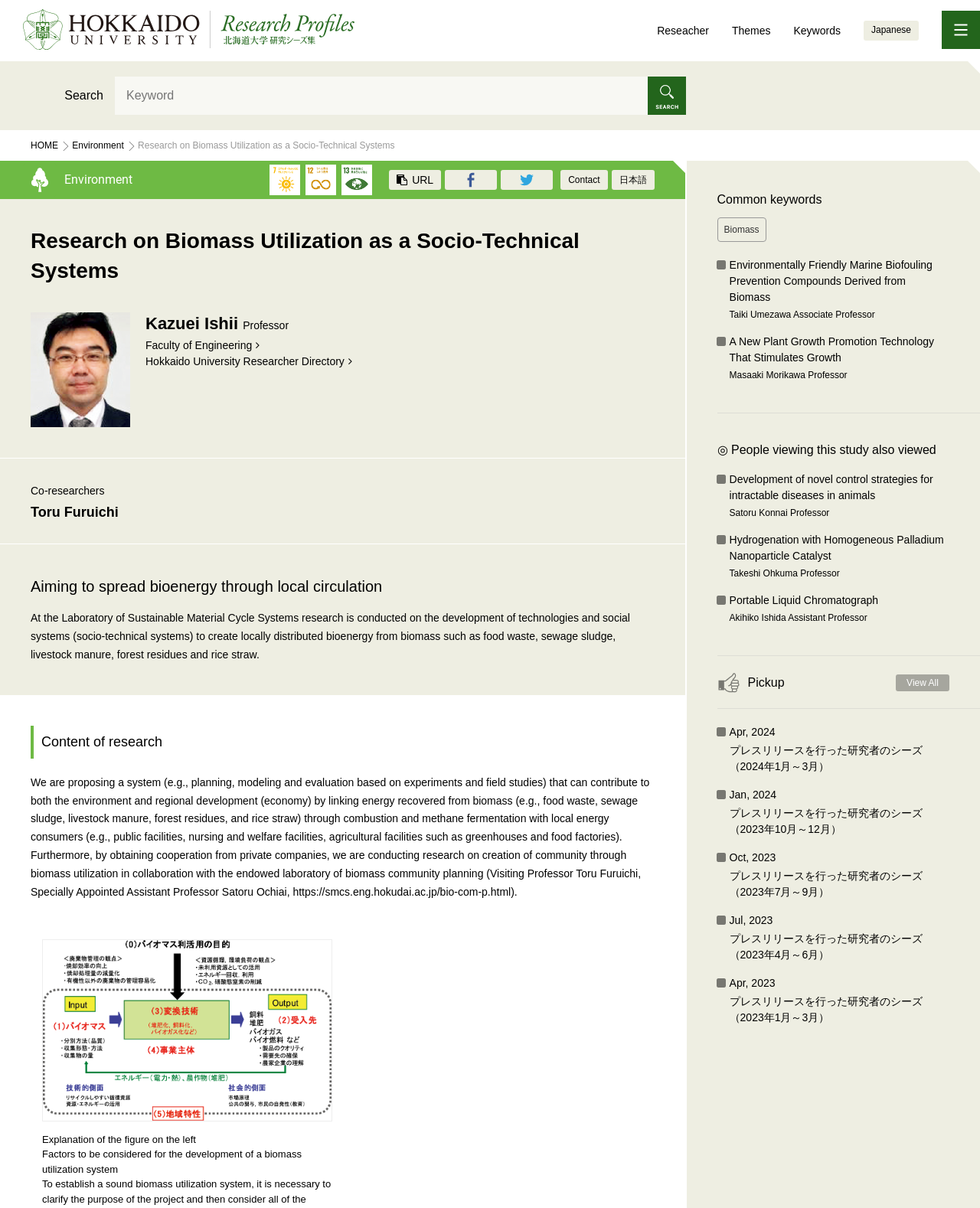Can you look at the image and give a comprehensive answer to the question:
What is the name of the endowed laboratory mentioned on the webpage?

The webpage mentions that the endowed laboratory of biomass community planning is involved in research on creation of community through biomass utilization, with Visiting Professor Toru Furuichi and Specially Appointed Assistant Professor Satoru Ochiai.